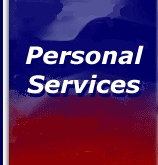Based on the visual content of the image, answer the question thoroughly: Who is likely associated with the services offered in the image?

The caption suggests that the image is likely associated with services offered by Michael Hrabal, an attorney, as part of a presentation or promotional material highlighting personal services available to clients.